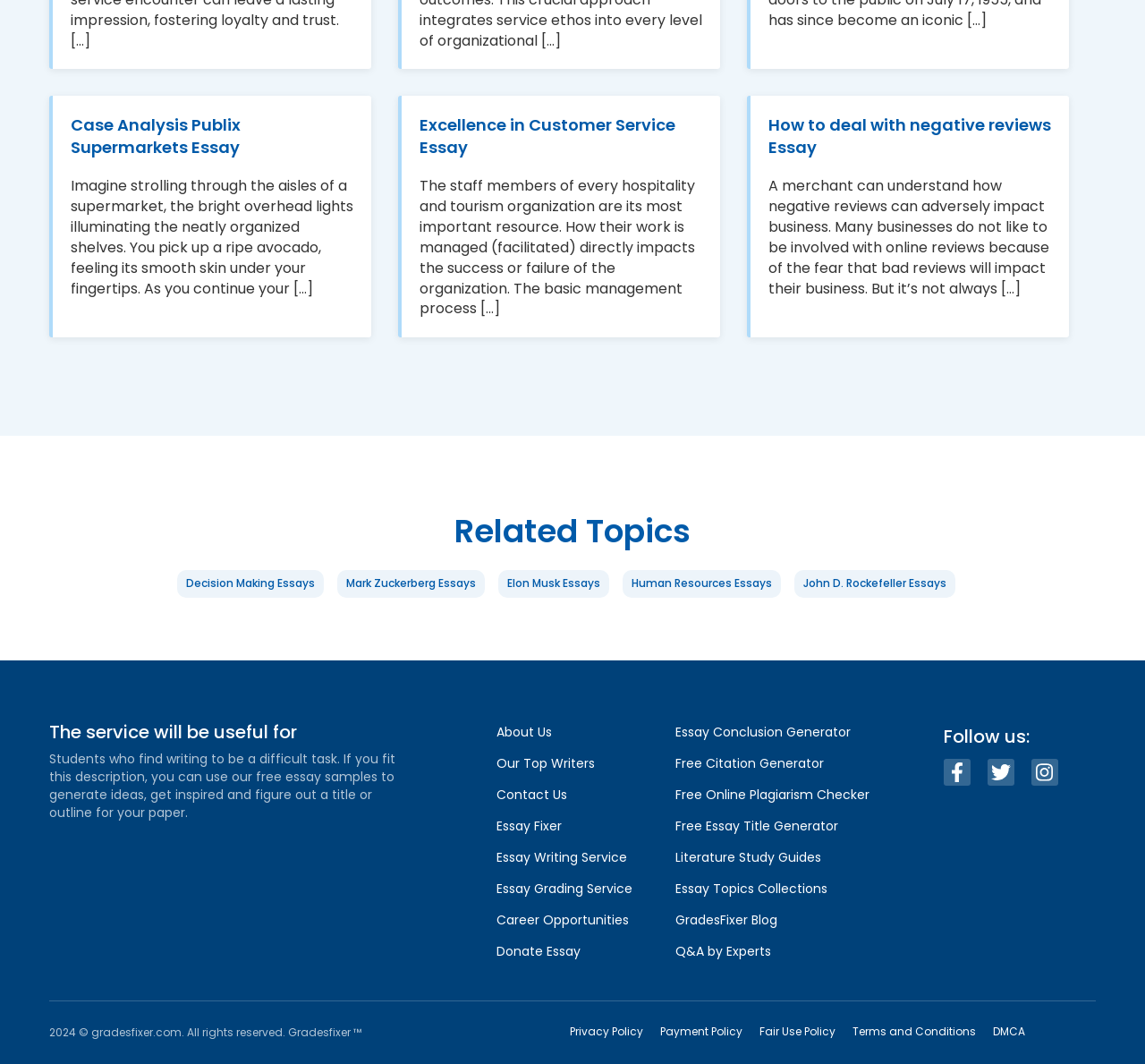How can students use this website?
Please provide a single word or phrase in response based on the screenshot.

Generate ideas, get inspired